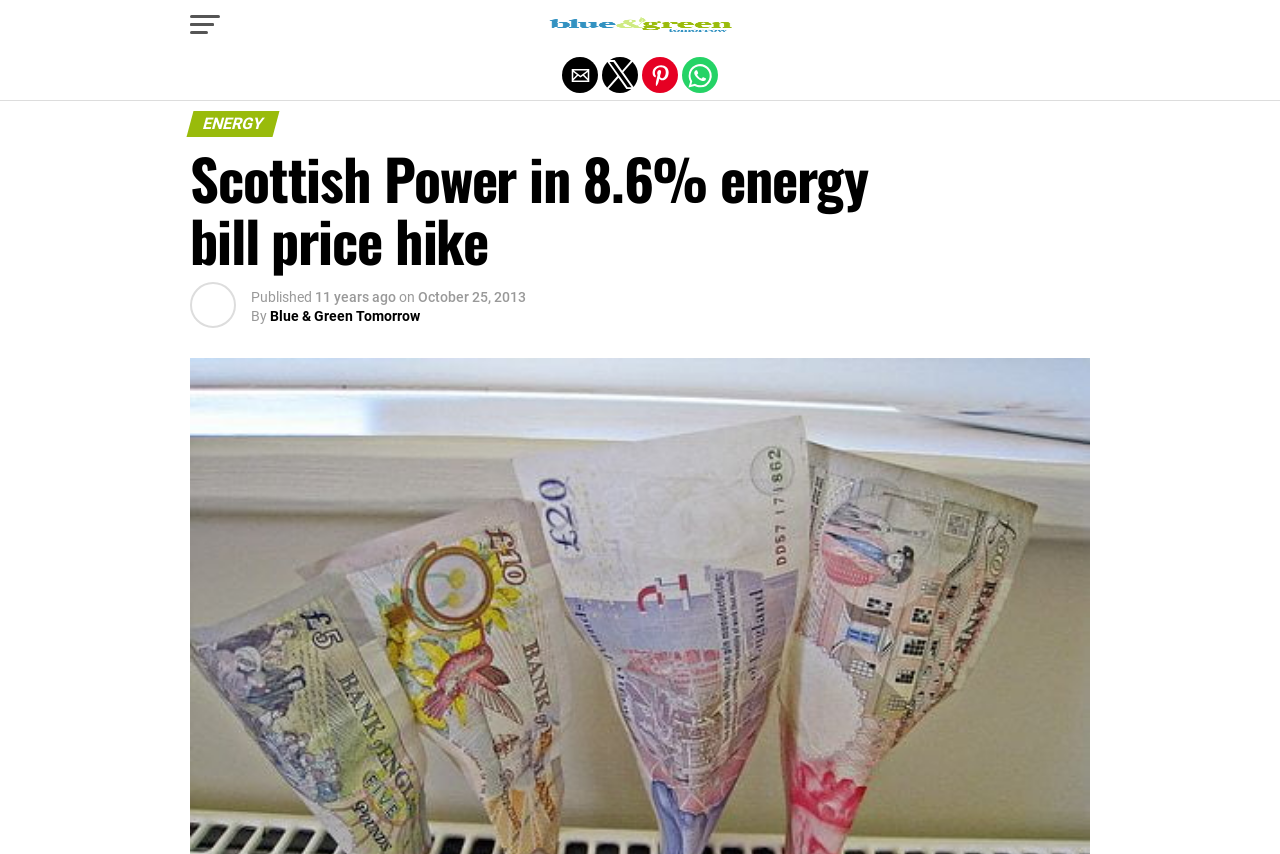What percentage energy bill price hike is mentioned?
Please give a detailed and thorough answer to the question, covering all relevant points.

The percentage energy bill price hike mentioned is 8.6%, which can be found in the heading 'Scottish Power in 8.6% energy bill price hike'.